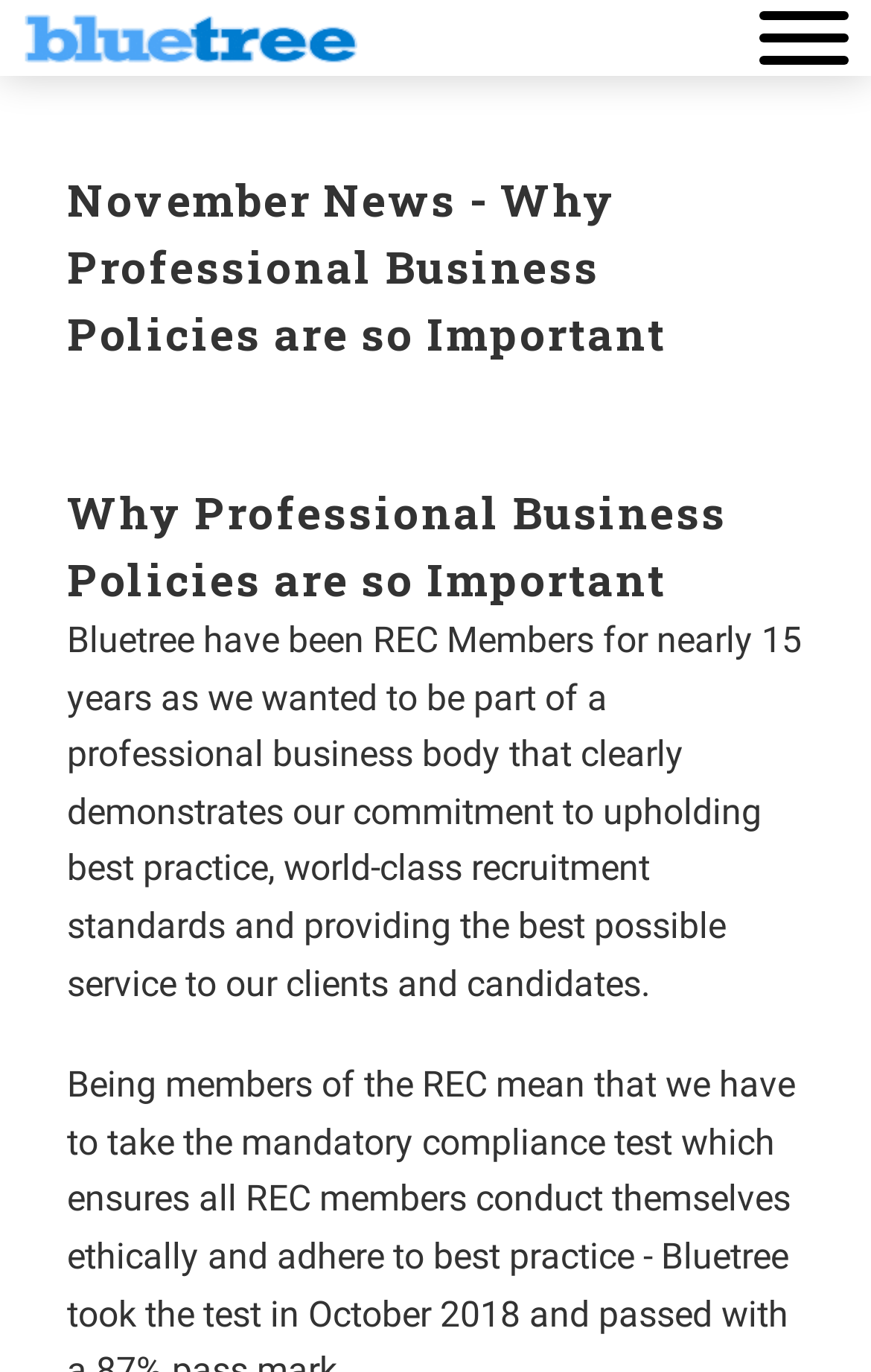Please determine and provide the text content of the webpage's heading.

November News - Why Professional Business Policies are so Important